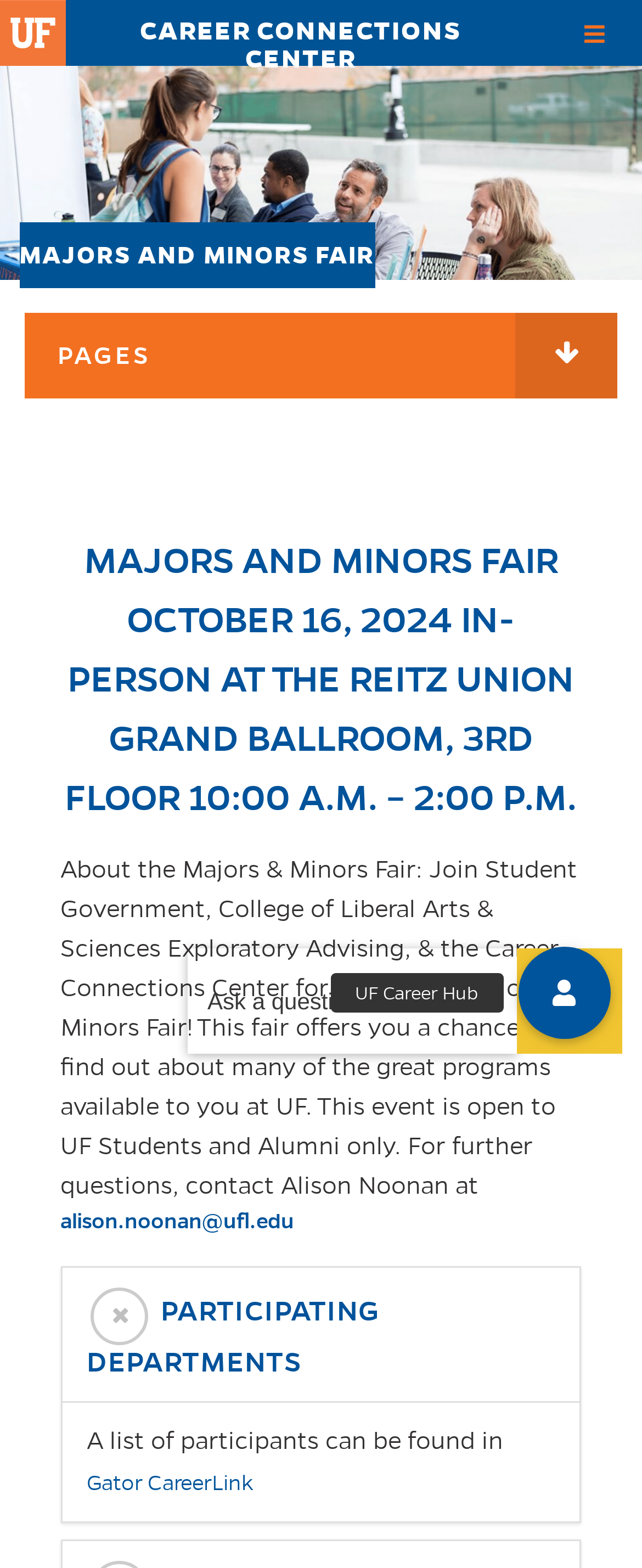Please answer the following question using a single word or phrase: 
What is the location of the Majors and Minors Fair?

Reitz Union Grand Ballroom